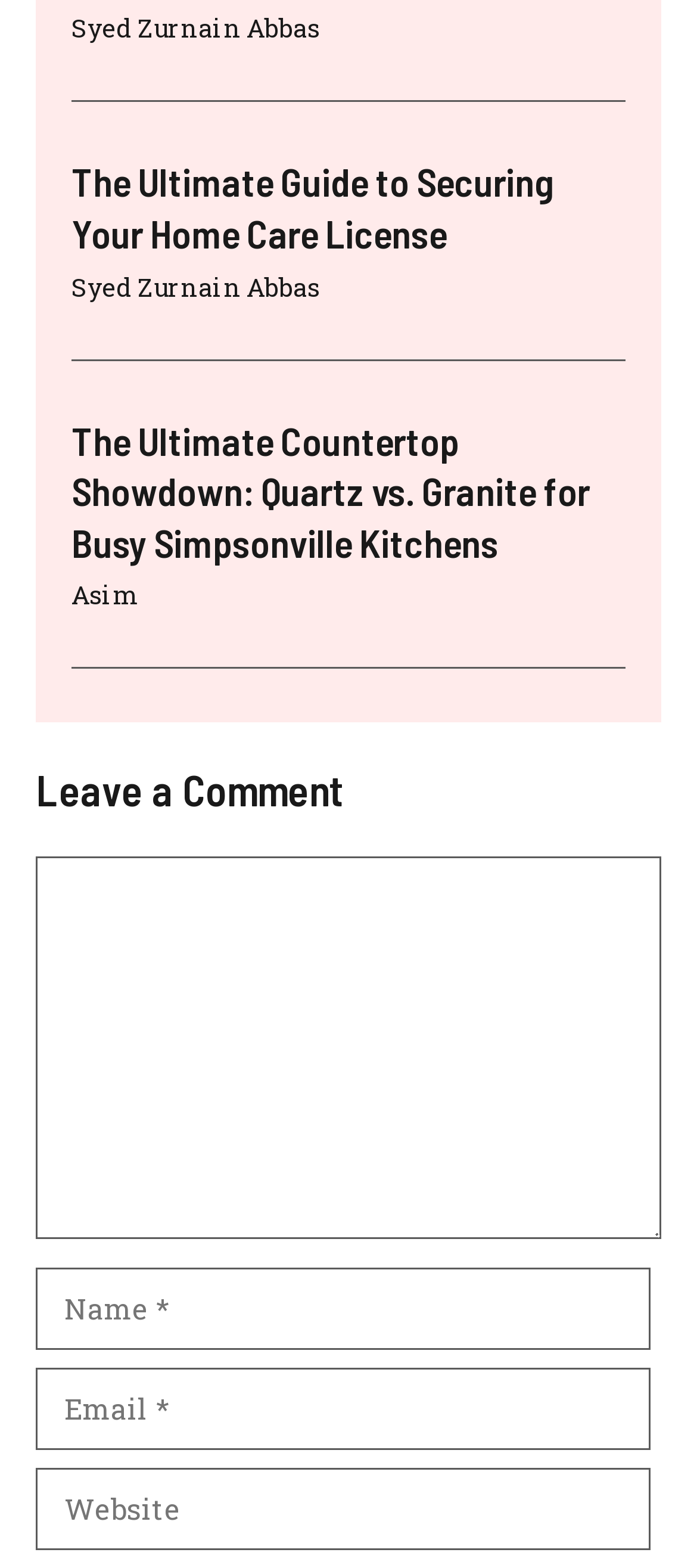Given the following UI element description: "parent_node: Comment name="email" placeholder="Email *"", find the bounding box coordinates in the webpage screenshot.

[0.051, 0.872, 0.933, 0.925]